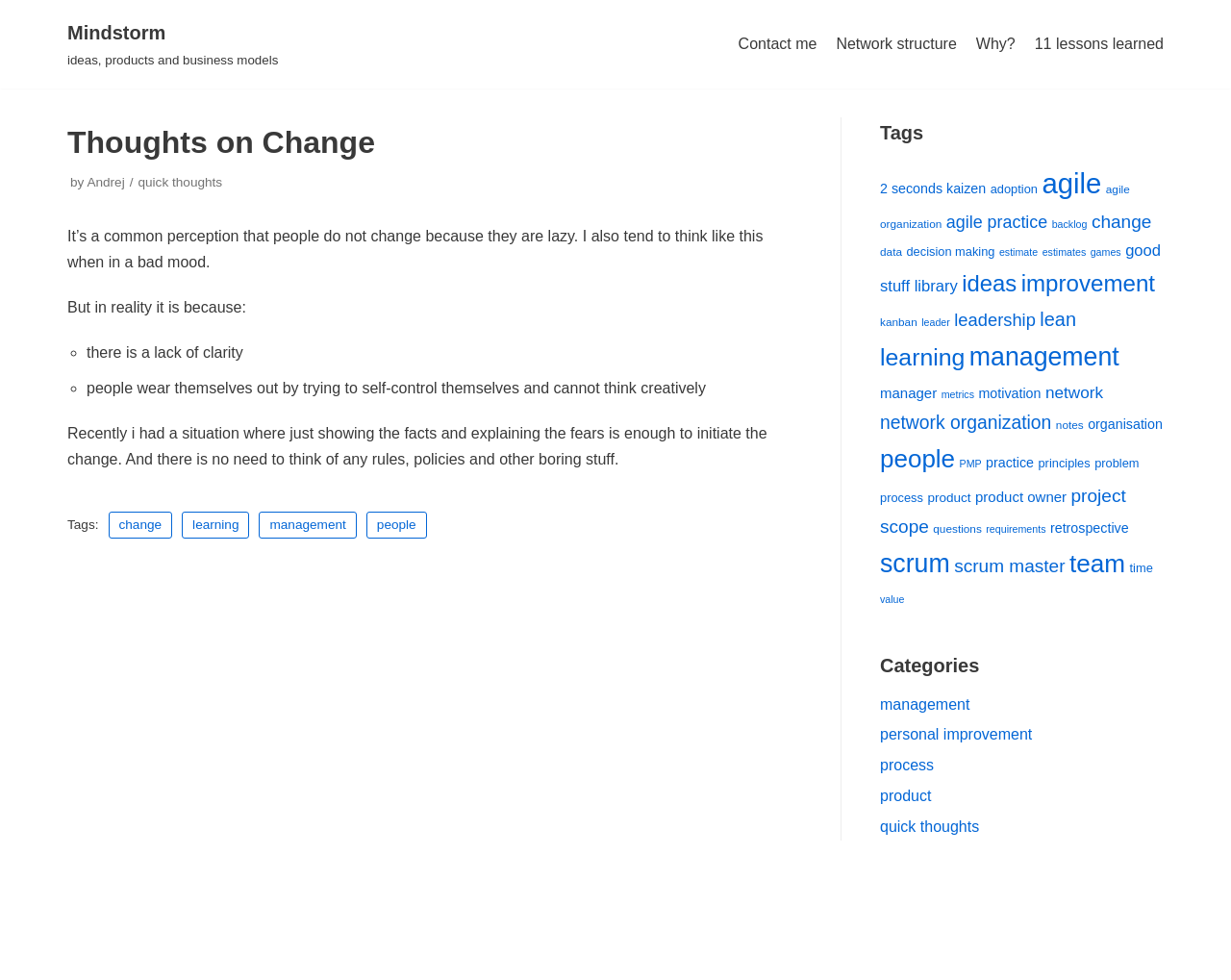Specify the bounding box coordinates of the element's region that should be clicked to achieve the following instruction: "View the '11 lessons learned' post". The bounding box coordinates consist of four float numbers between 0 and 1, in the format [left, top, right, bottom].

[0.84, 0.033, 0.945, 0.058]